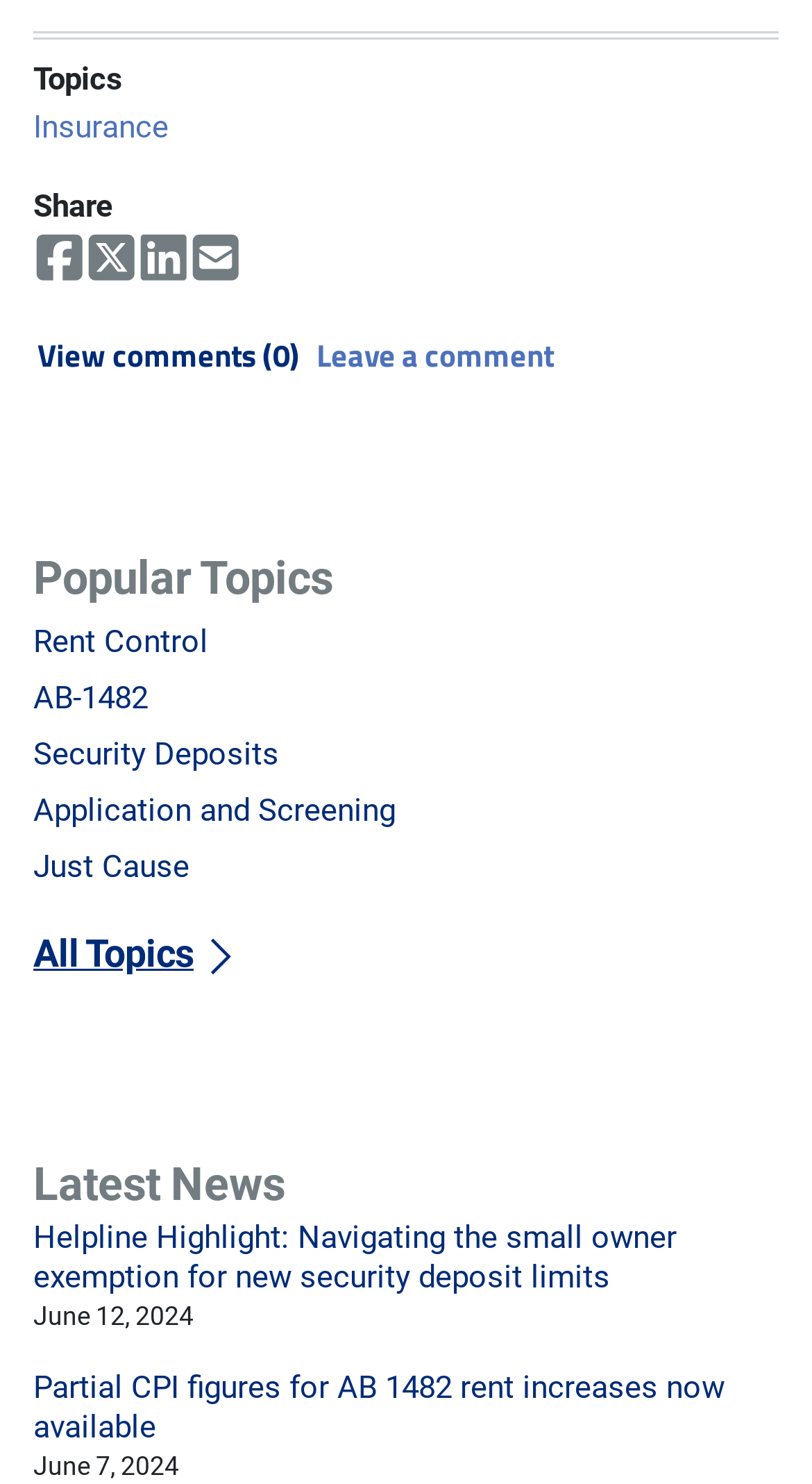Determine the bounding box coordinates of the region I should click to achieve the following instruction: "Share on Facebook". Ensure the bounding box coordinates are four float numbers between 0 and 1, i.e., [left, top, right, bottom].

[0.041, 0.156, 0.106, 0.191]